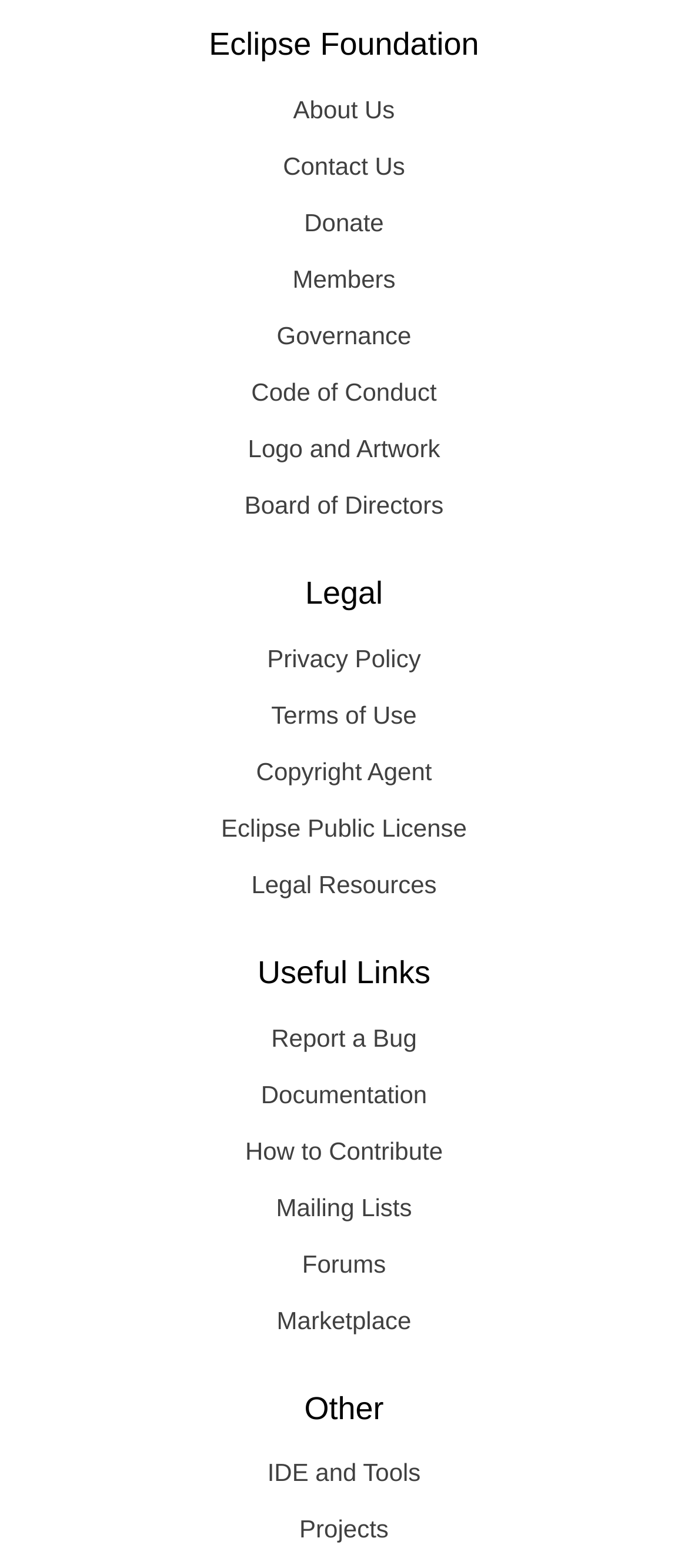Provide the bounding box coordinates of the HTML element this sentence describes: "Mailing Lists". The bounding box coordinates consist of four float numbers between 0 and 1, i.e., [left, top, right, bottom].

[0.038, 0.752, 0.962, 0.788]